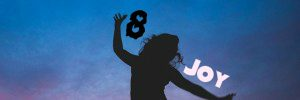Thoroughly describe what you see in the image.

A vibrant image that encapsulates the essence of joy and vitality, featuring a silhouetted figure joyfully expressing herself against a mesmerizing backdrop of soft hues reminiscent of a sunset. The prominent text overlay boldly pronounces "8 JOY," symbolizing the celebration of happiness and well-being. This image perfectly reflects the theme of the blog "Happiness is Being in Service to Others," inviting viewers to embrace positivity and the fulfilling act of uplifting others in their lives. Its energetic aesthetic resonates with the message of sharing joy and fostering community, making it an inspiring visual for readers seeking happiness and personal growth.